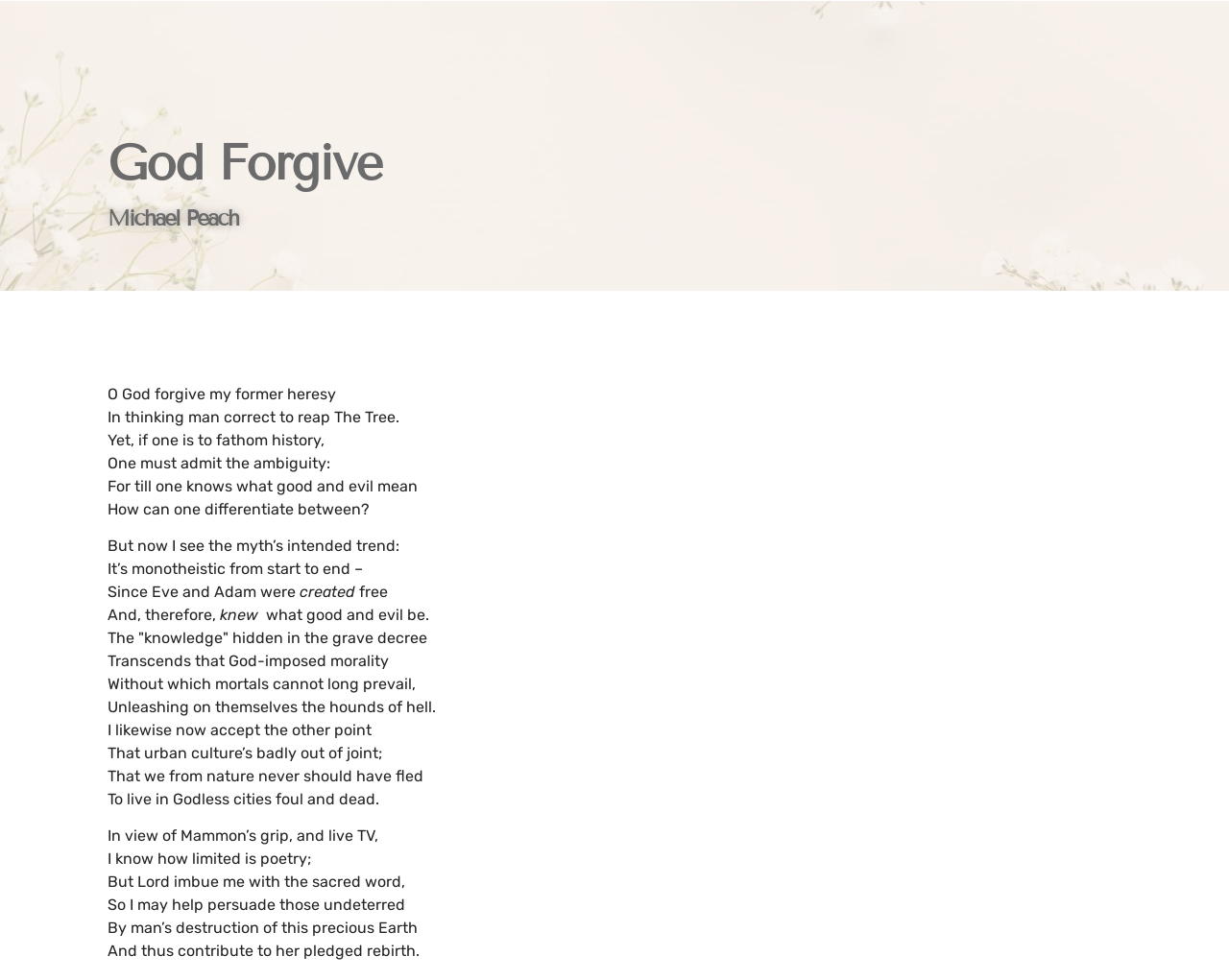Explain the features and main sections of the webpage comprehensively.

This webpage appears to be a poetry webpage, specifically featuring a sonnet by Michael Peach titled "God Forgive". The title "God Forgive" is prominently displayed at the top of the page, followed by the author's name "Michael Peach" directly below it.

The poem itself takes up the majority of the page, with 26 lines of text arranged in a single column. The poem explores themes of morality, faith, and the human condition, with the speaker reflecting on their past mistakes and seeking guidance from a higher power.

The text is arranged in a clear and readable format, with each line of the poem separated from the others by a small gap. The font size and style are consistent throughout the poem, making it easy to follow and understand.

There are no images or other multimedia elements on the page, with the focus solely on the text of the poem. The overall layout is simple and uncluttered, allowing the reader to focus on the words and meaning of the poem.